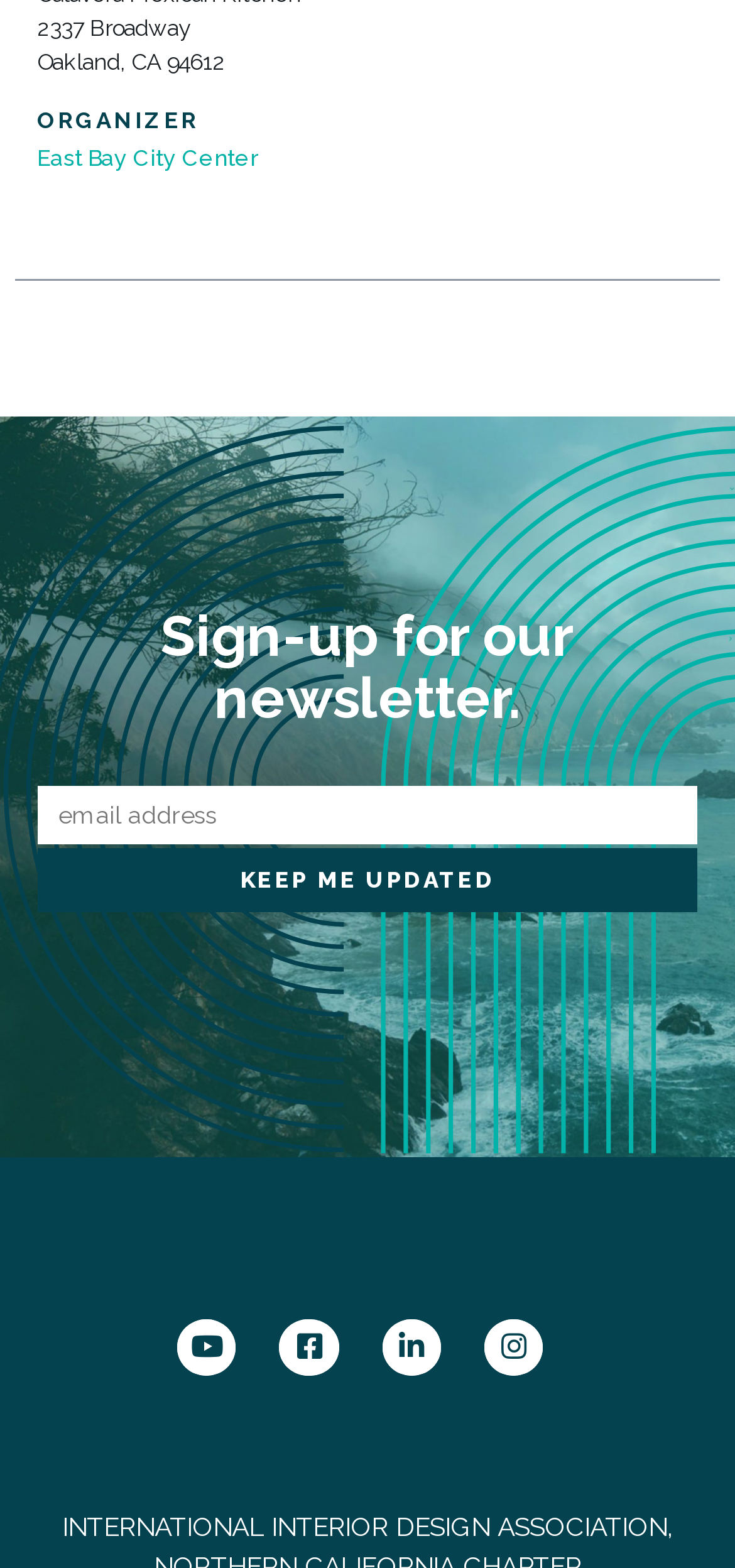Return the bounding box coordinates of the UI element that corresponds to this description: "aria-label="Social network link"". The coordinates must be given as four float numbers in the range of 0 and 1, [left, top, right, bottom].

[0.519, 0.841, 0.599, 0.877]